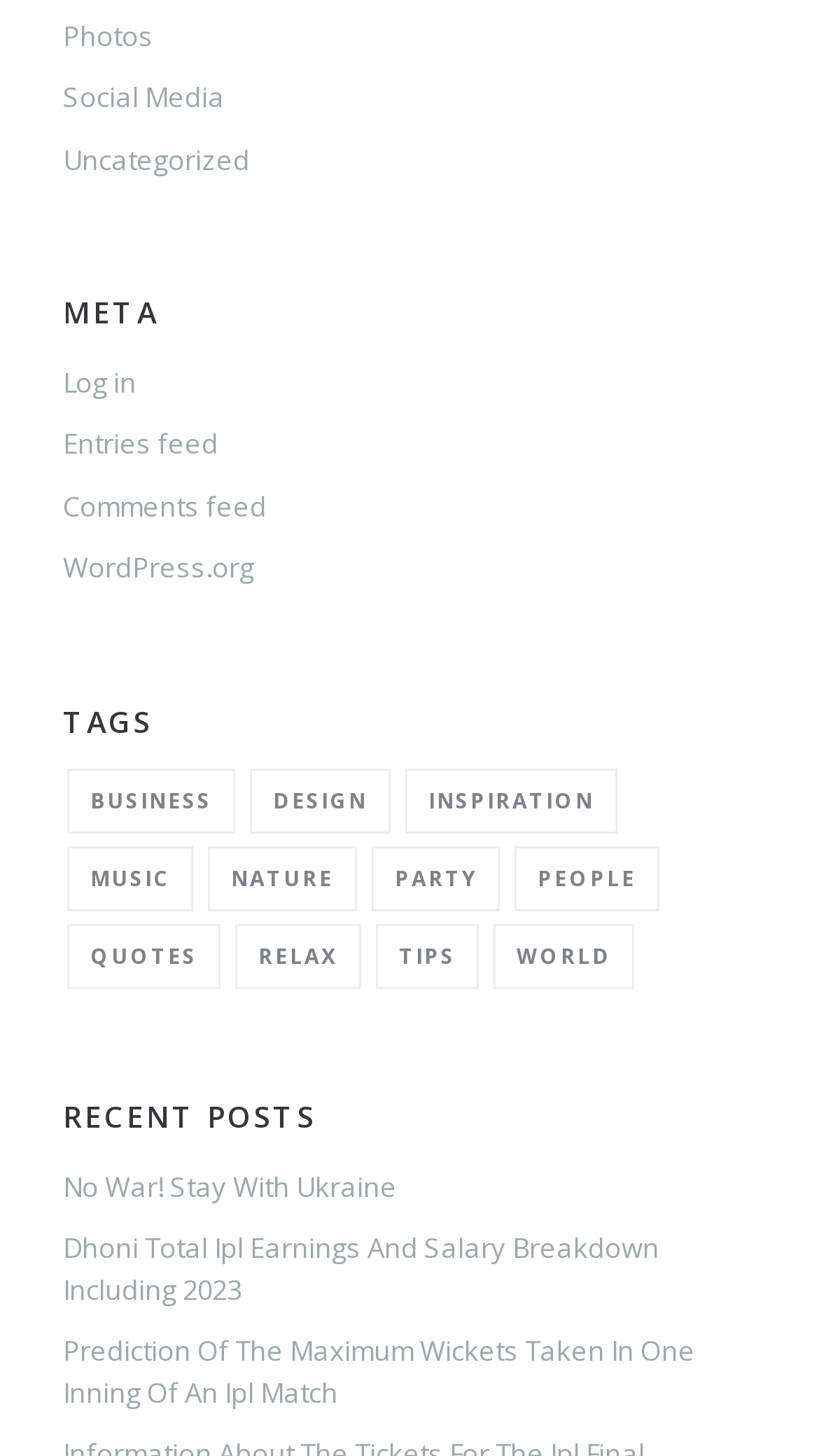Determine the bounding box coordinates of the region that needs to be clicked to achieve the task: "Browse the 'Business' category".

[0.082, 0.527, 0.287, 0.572]